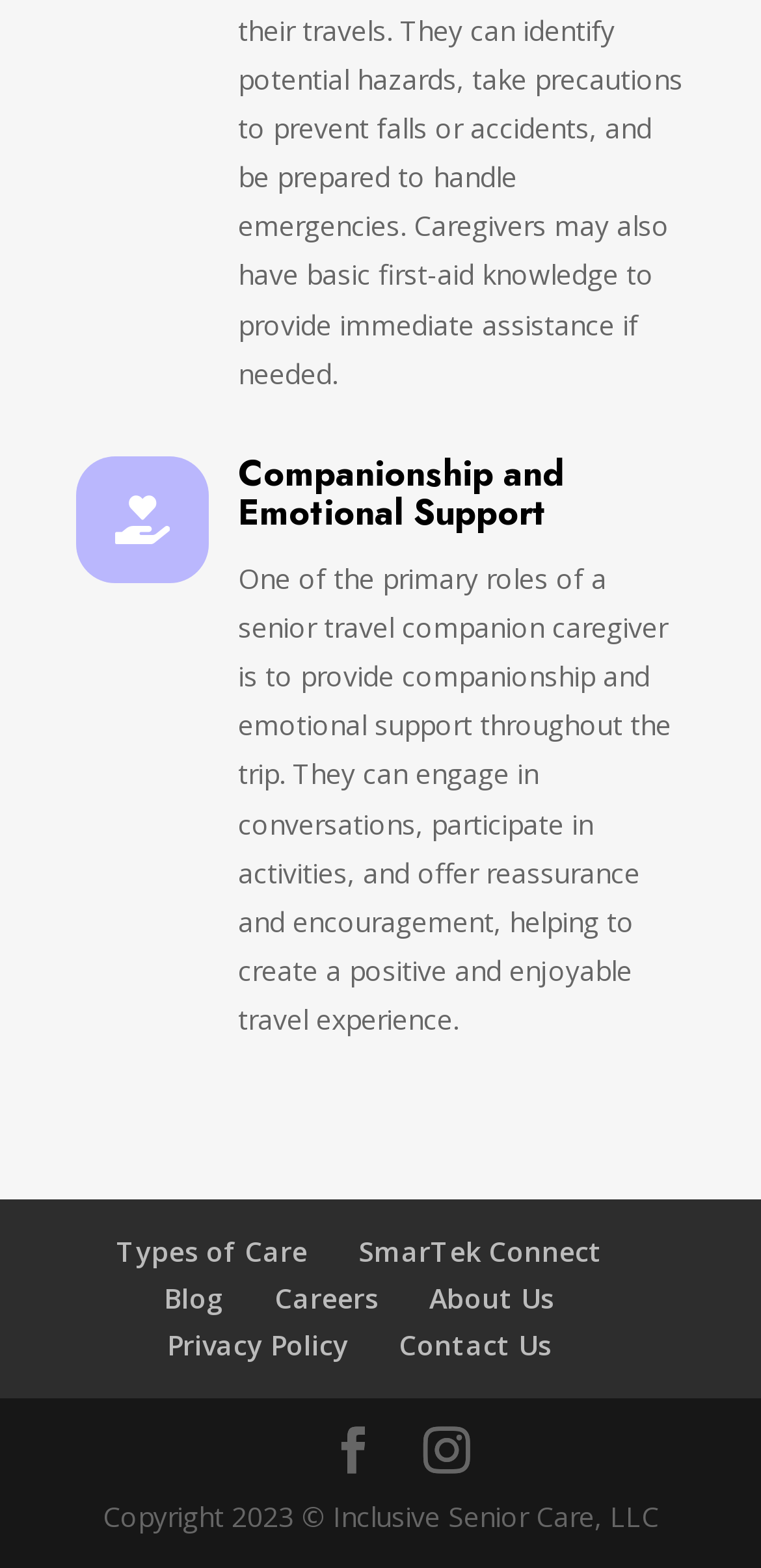Determine the bounding box coordinates of the section I need to click to execute the following instruction: "Contact 'Inclusive Senior Care, LLC'". Provide the coordinates as four float numbers between 0 and 1, i.e., [left, top, right, bottom].

[0.524, 0.846, 0.724, 0.869]